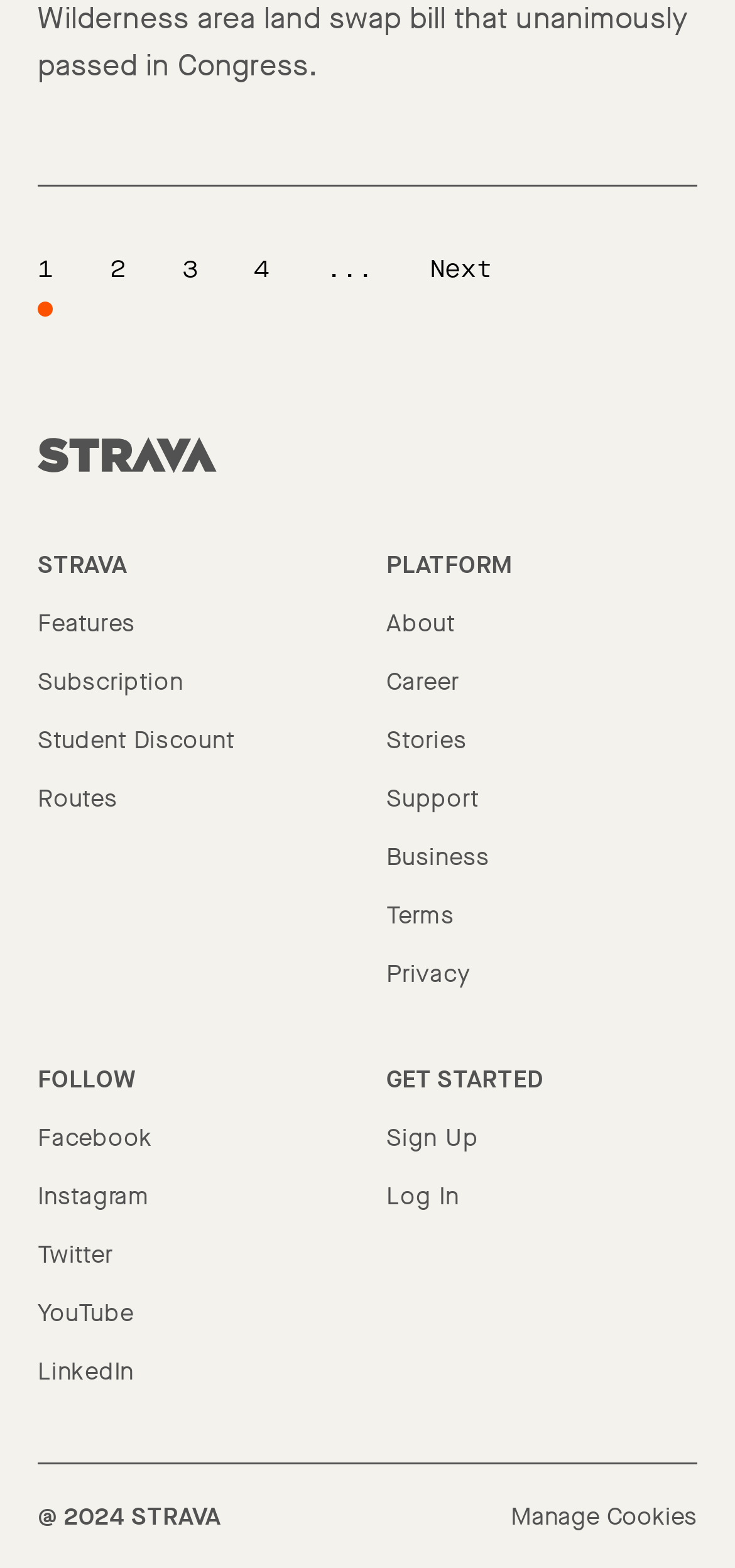What is the last link in the 'FOLLOW' section?
Give a detailed and exhaustive answer to the question.

I looked at the 'FOLLOW' section and found the links 'Facebook', 'Instagram', 'Twitter', 'YouTube', and 'LinkedIn'. The last one is 'LinkedIn'.